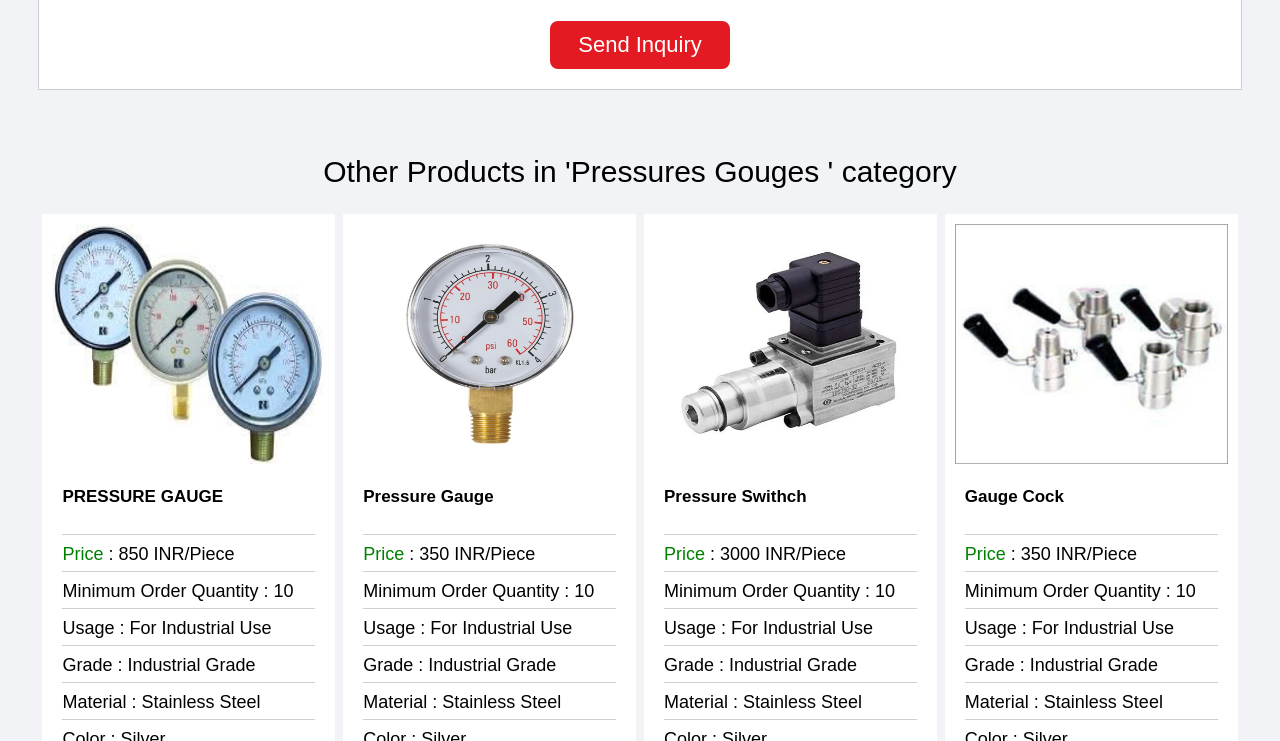Pinpoint the bounding box coordinates of the element to be clicked to execute the instruction: "Check the price of 'Pressure Swithch'".

[0.519, 0.735, 0.555, 0.762]